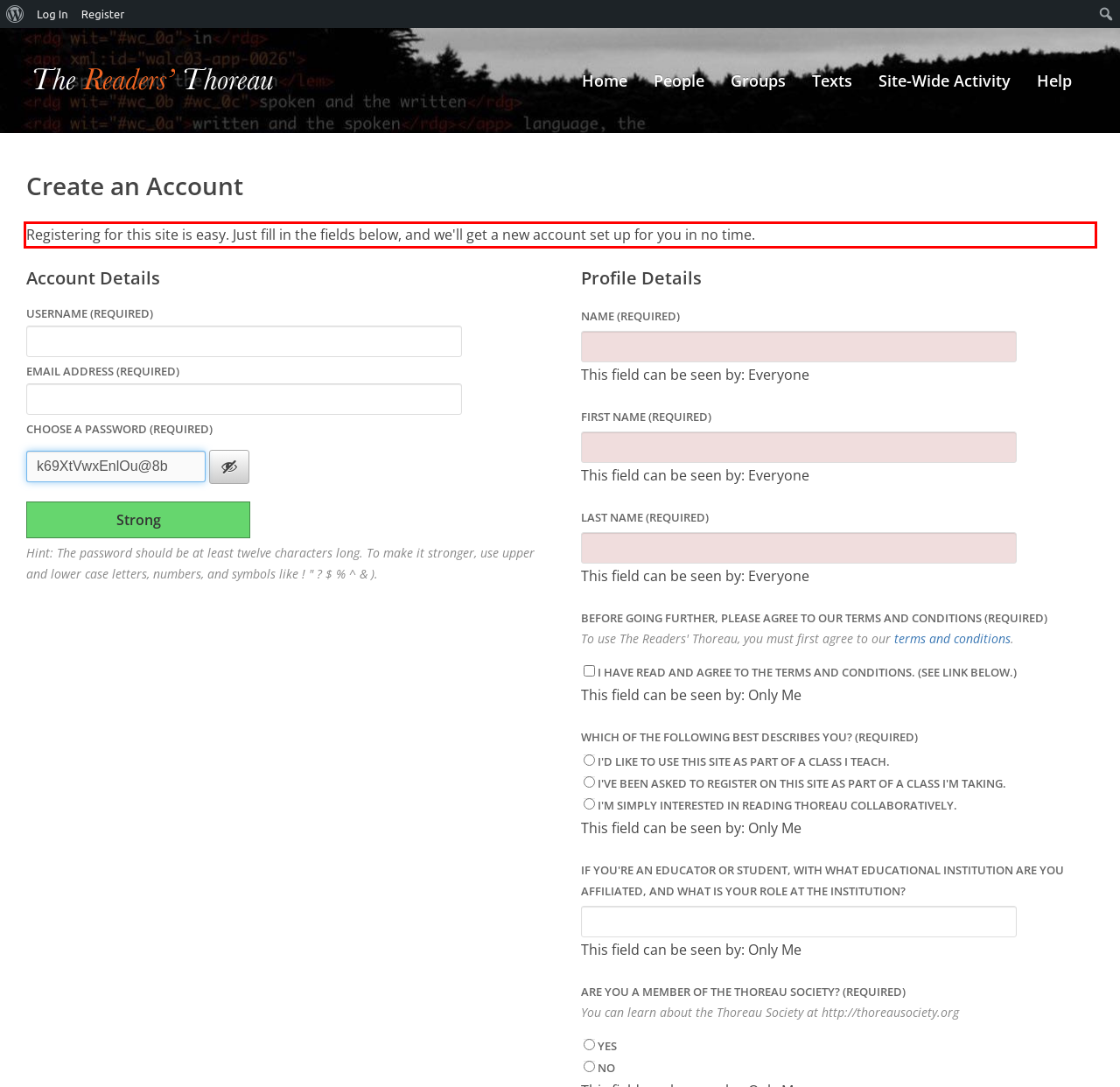Analyze the screenshot of the webpage and extract the text from the UI element that is inside the red bounding box.

Registering for this site is easy. Just fill in the fields below, and we'll get a new account set up for you in no time.